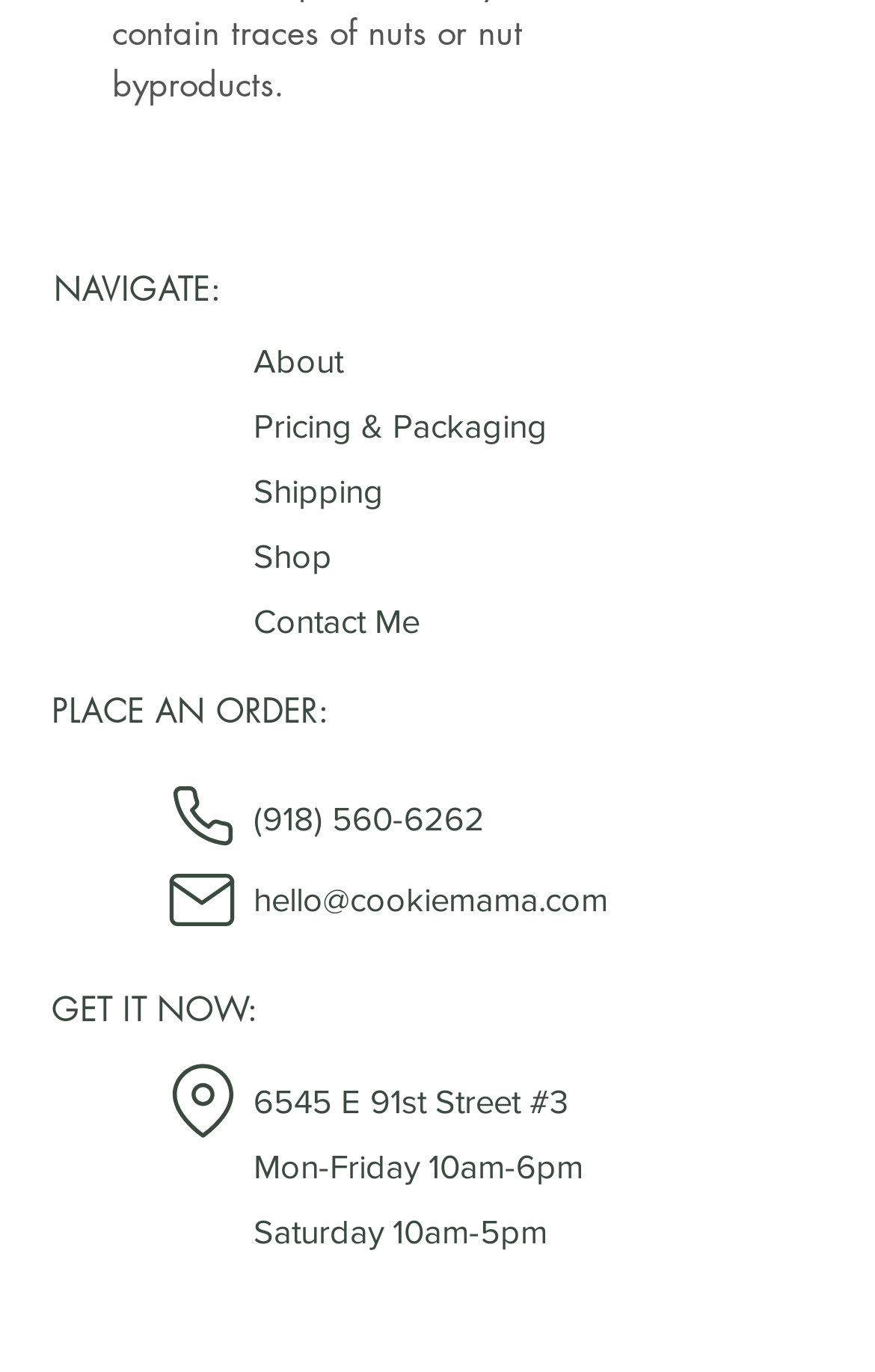Please answer the following question using a single word or phrase: What is the email address to contact?

hello@cookiemama.com